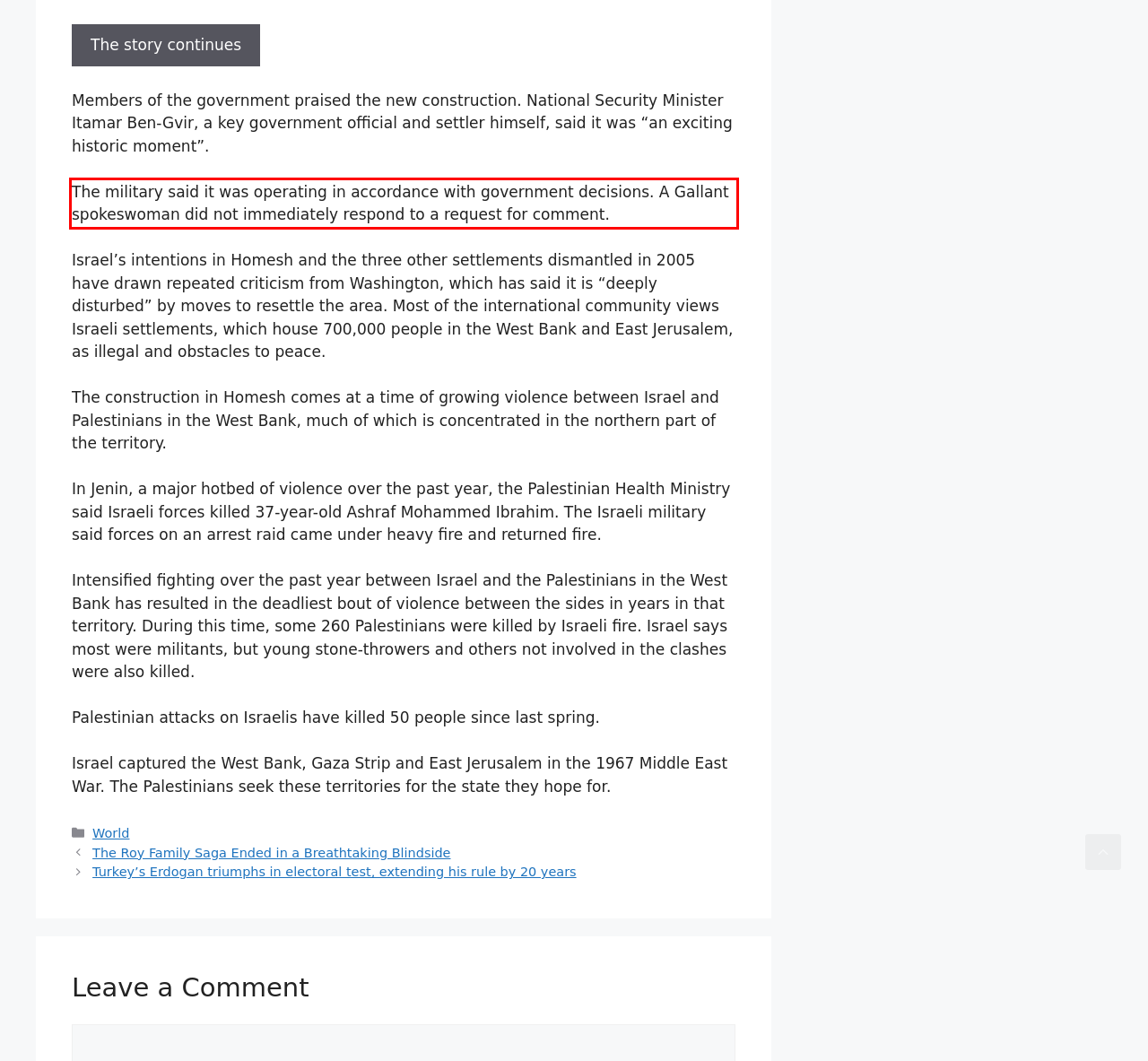From the provided screenshot, extract the text content that is enclosed within the red bounding box.

The military said it was operating in accordance with government decisions. A Gallant spokeswoman did not immediately respond to a request for comment.